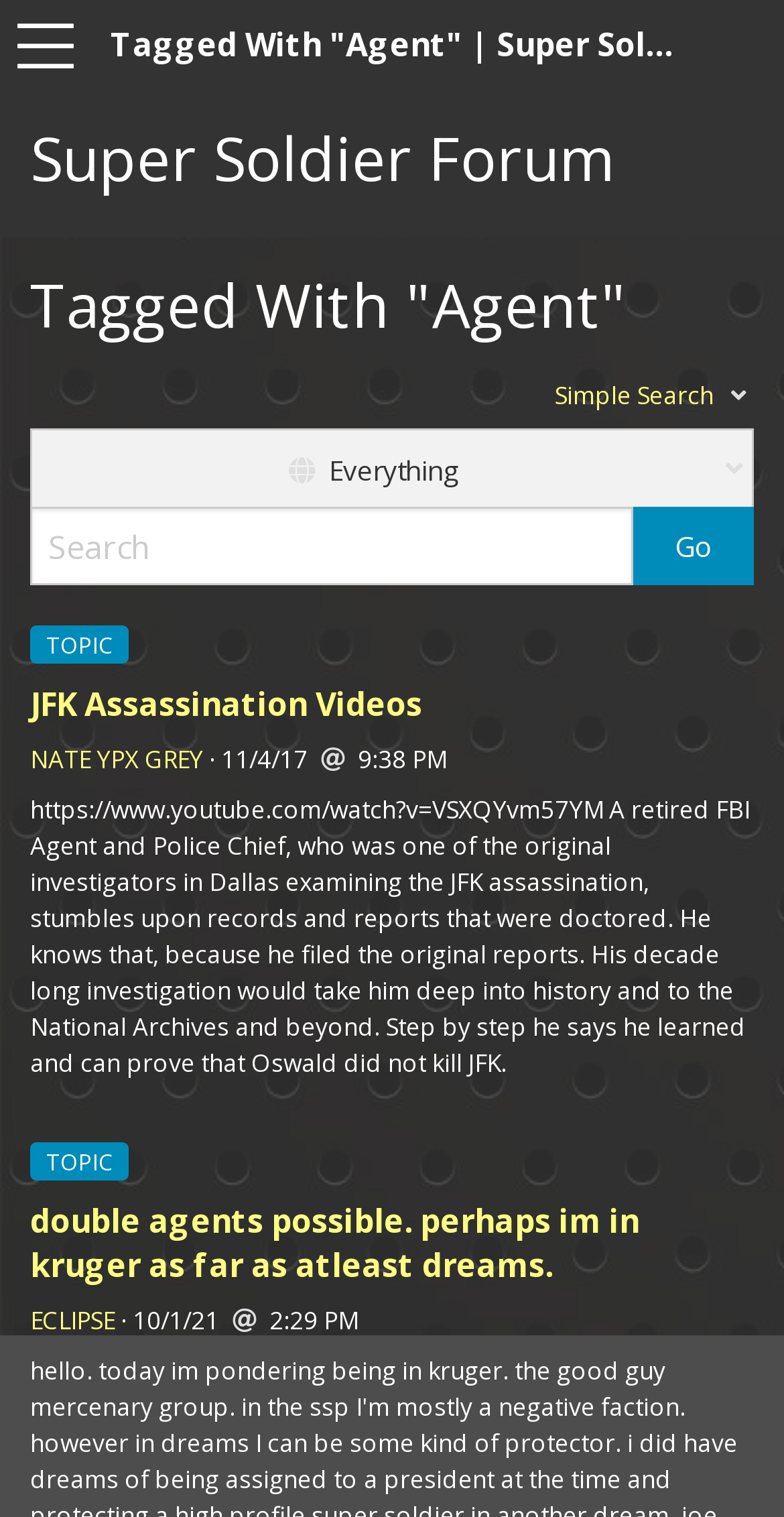Describe the webpage in detail, including text, images, and layout.

The webpage is a forum discussion page titled "Tagged With 'Agent' | Super Soldier Forum". At the top left, there is a link "More Options" with an accompanying image. Next to it, there is a heading with the same title as the webpage. Below the title, there is a header section with a heading "Super Soldier Forum".

In the middle of the page, there is a search bar with a dropdown menu and a "Go" button. Above the search bar, there is a heading "Tagged With 'Agent'". Below the search bar, there are two topic sections. The first topic section has a heading "JFK Assassination Videos" with a link to the topic and a member's name "NATE YPX GREY" with a timestamp "11/4/17 9:38 PM". Below the member's name, there is a long paragraph describing a video about a retired FBI Agent investigating the JFK assassination.

The second topic section has a heading "double agents possible. perhaps im in kruger as far as atleast dreams." with a link to the topic and a member's name "ECLIPSE" with a timestamp "10/1/21 2:29 PM".